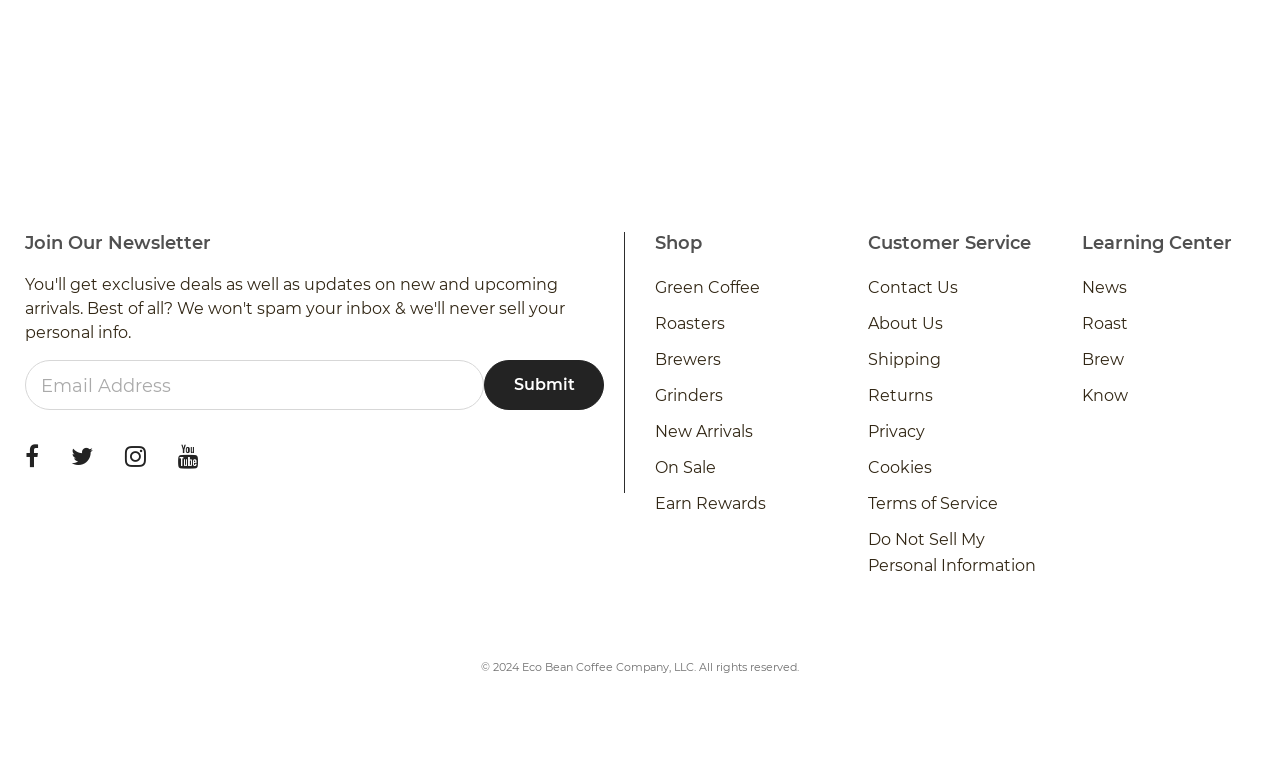What is the company name mentioned in the footer?
Based on the screenshot, give a detailed explanation to answer the question.

The company name mentioned in the footer is 'Eco Bean Coffee Company, LLC', which suggests that the website is owned and operated by this company.